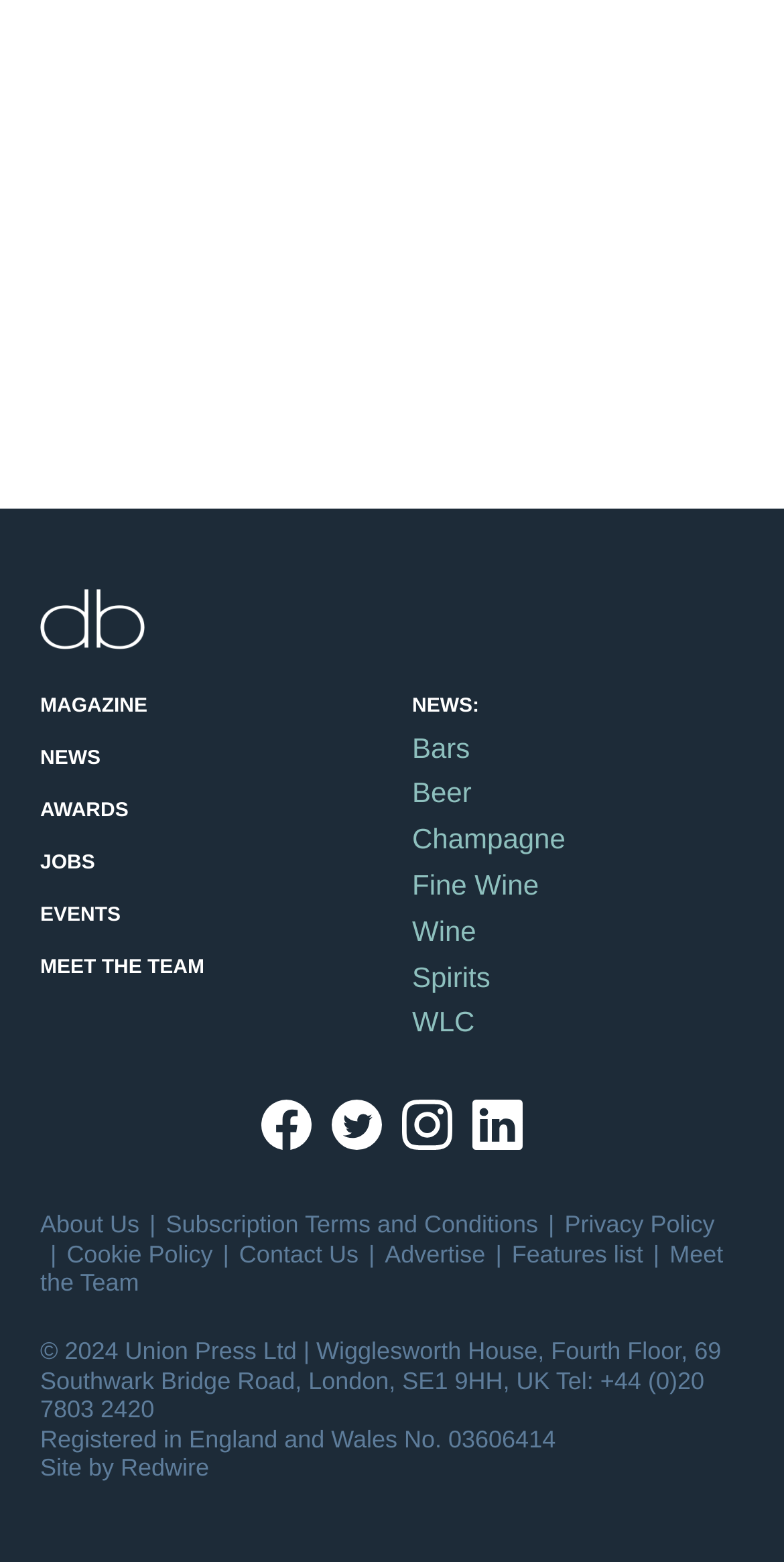How many images are there in the bottom section?
Provide an in-depth and detailed explanation in response to the question.

There are four image elements located at the bottom of the webpage, each with a corresponding link element, and they are arranged horizontally.